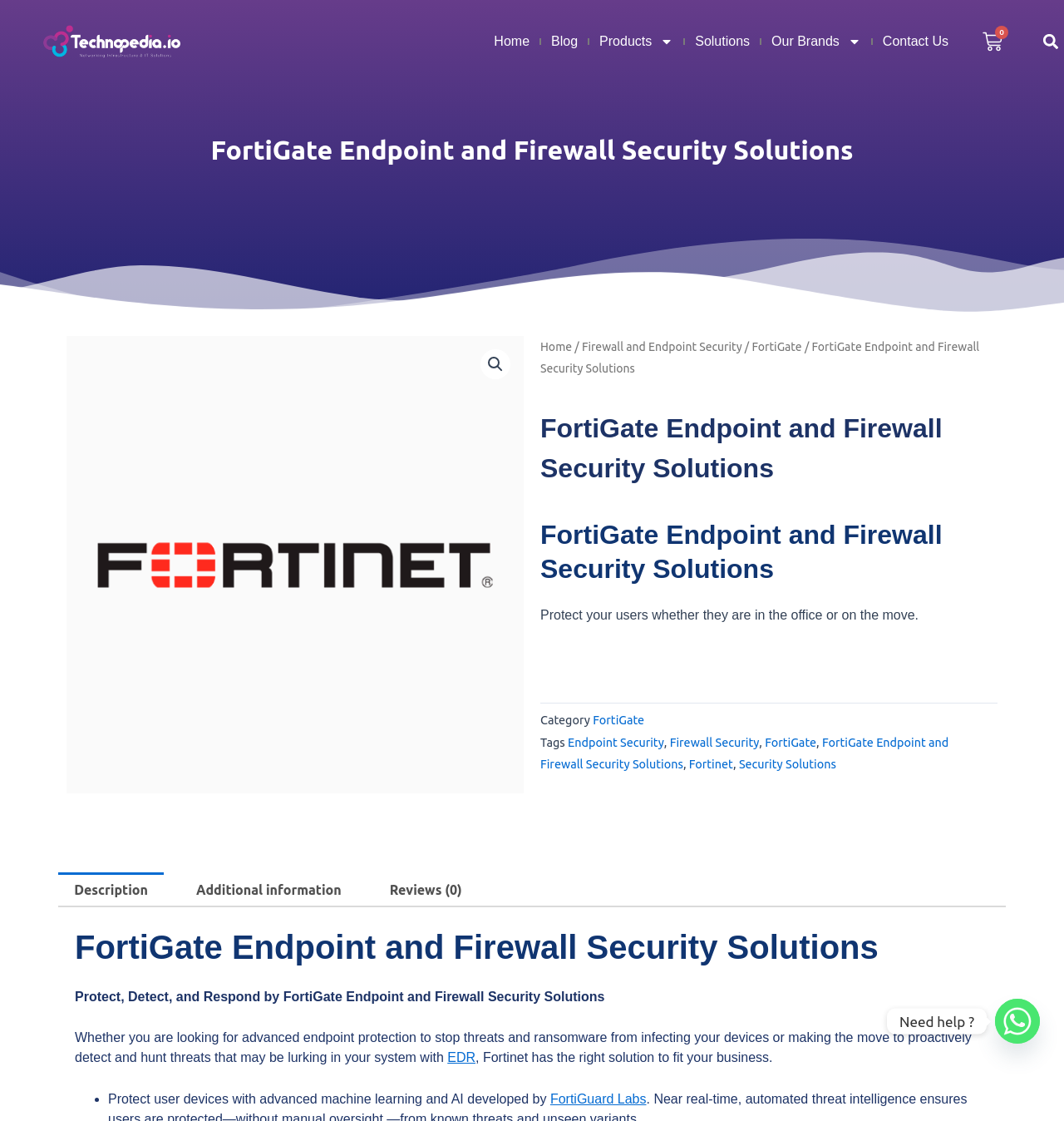What is the category of the FortiGate Endpoint and Firewall Security Solutions?
By examining the image, provide a one-word or phrase answer.

FortiGate